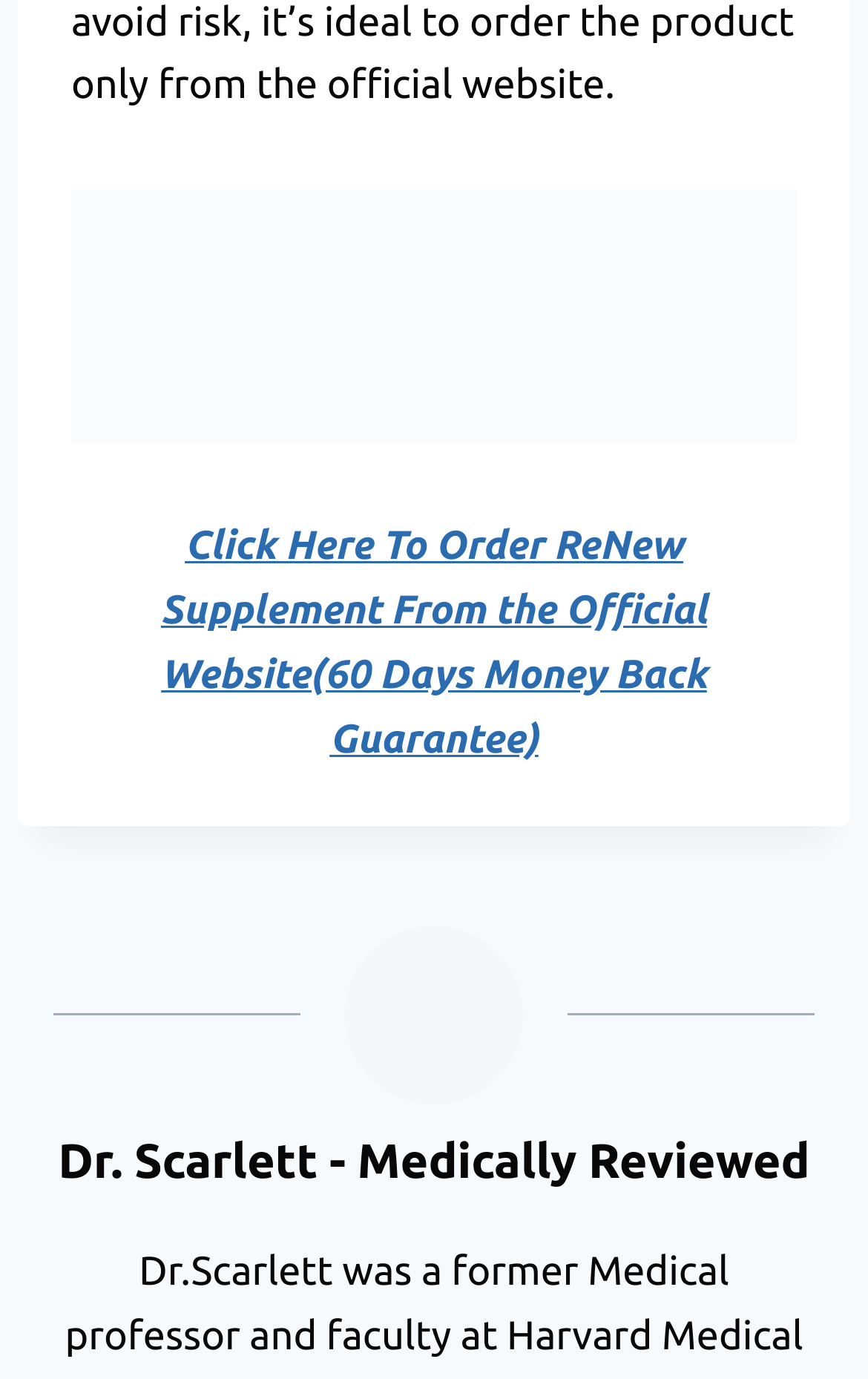Provide the bounding box coordinates for the UI element that is described as: "Dr. Scarlett - Medically Reviewed".

[0.067, 0.823, 0.933, 0.862]